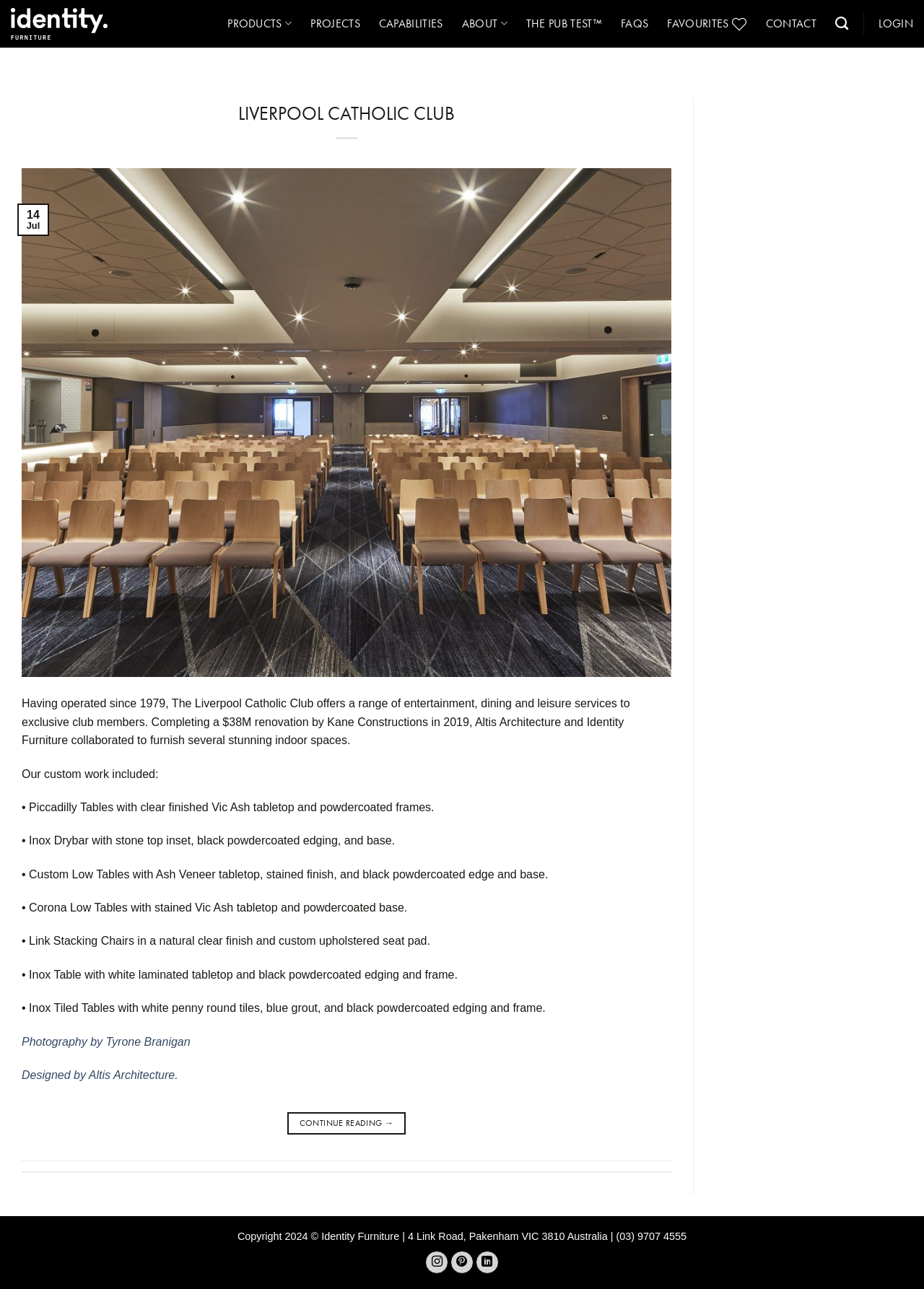Please respond to the question using a single word or phrase:
Who is the photographer of the project?

Tyrone Branigan